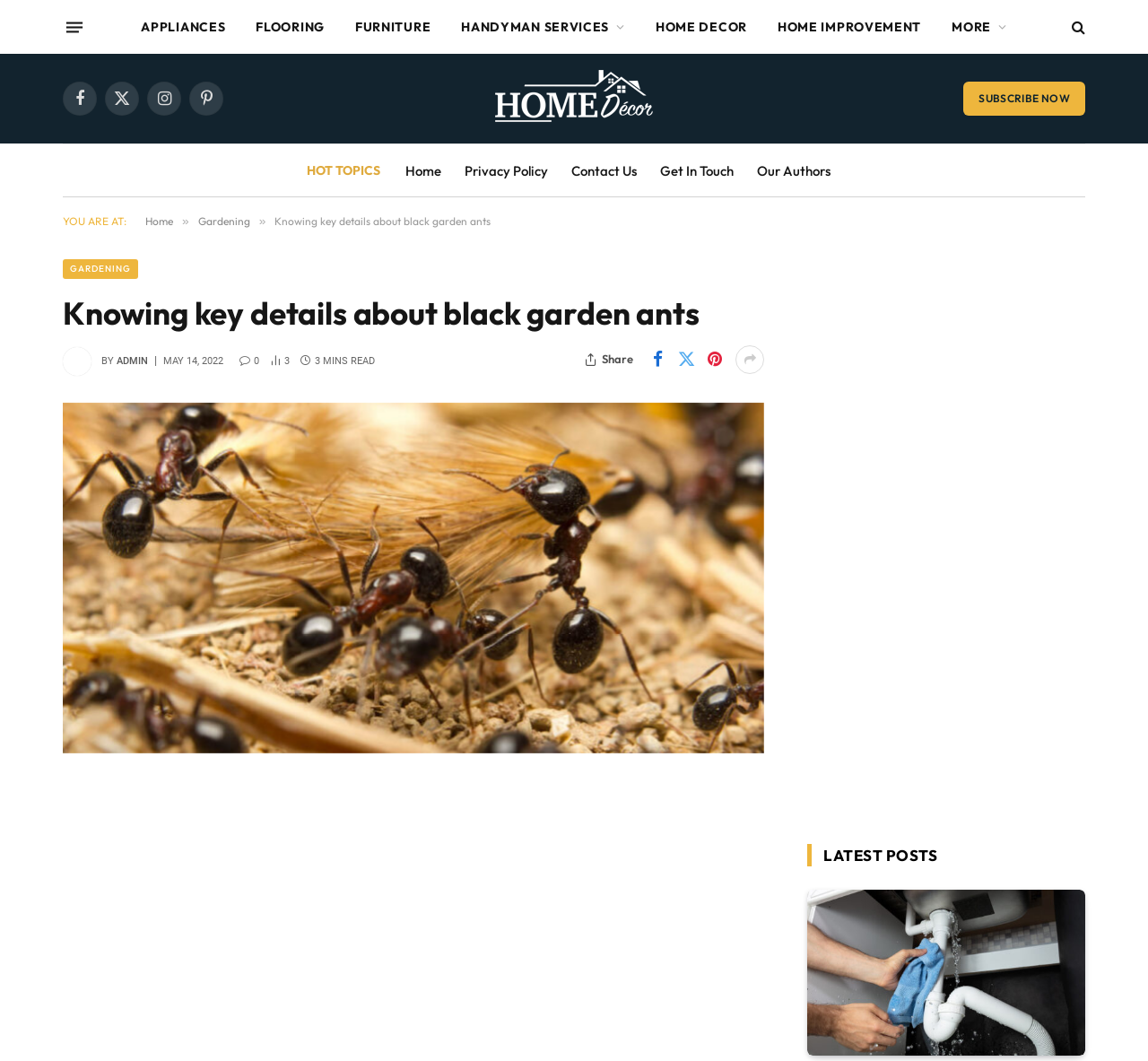Please determine the bounding box coordinates of the clickable area required to carry out the following instruction: "Visit the 'APPLIANCES' page". The coordinates must be four float numbers between 0 and 1, represented as [left, top, right, bottom].

[0.11, 0.0, 0.21, 0.051]